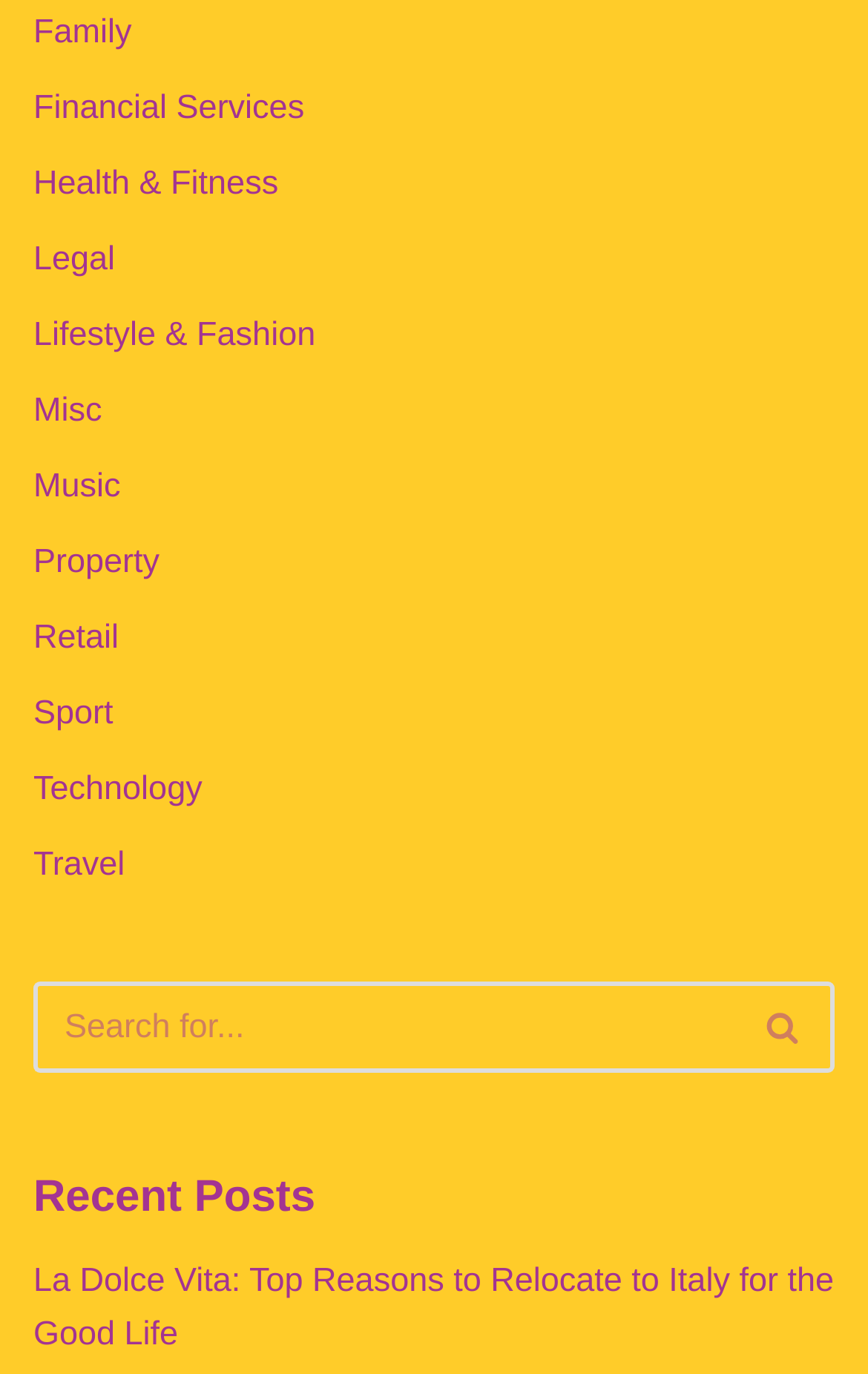What is the icon next to the search button?
We need a detailed and exhaustive answer to the question. Please elaborate.

The icon next to the search button is an image of a magnifying glass, which is a common symbol for search functionality. It is located within the search box with a bounding box coordinate of [0.882, 0.736, 0.921, 0.76].